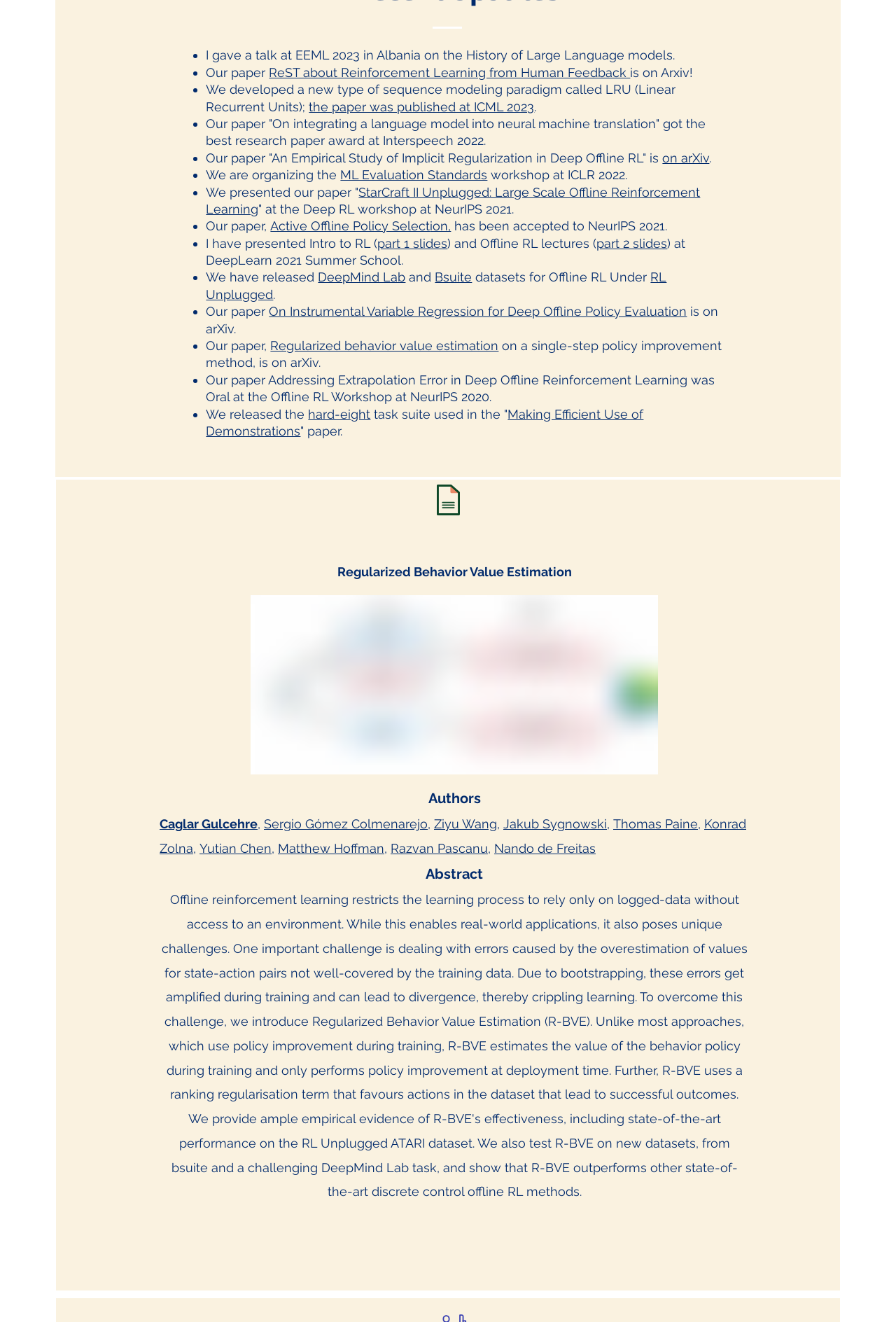Please find the bounding box coordinates of the element that you should click to achieve the following instruction: "click the link to ReST about Reinforcement Learning from Human Feedback". The coordinates should be presented as four float numbers between 0 and 1: [left, top, right, bottom].

[0.3, 0.049, 0.703, 0.06]